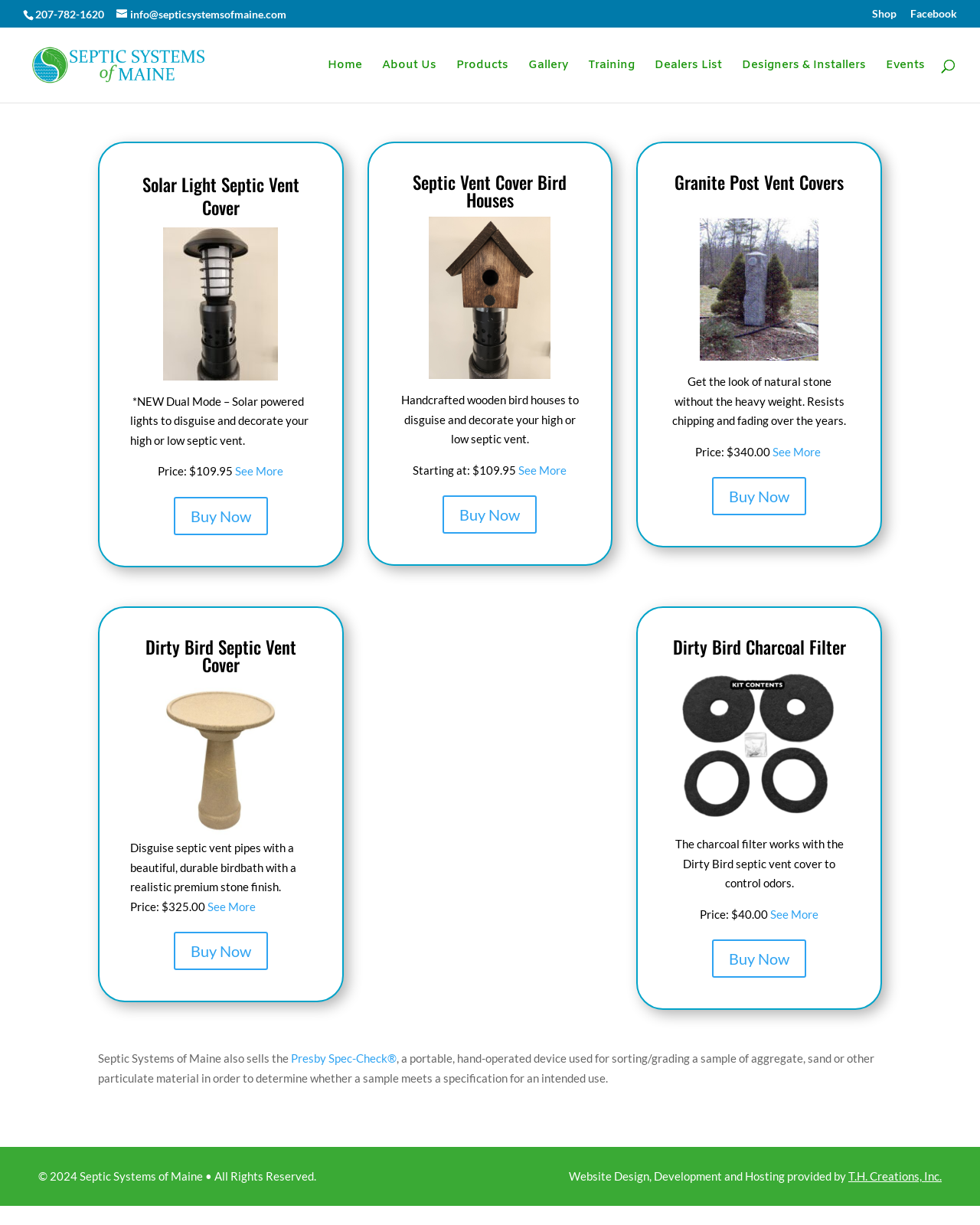What is the price of the Solar Light Septic Vent Cover?
From the image, respond with a single word or phrase.

$109.95